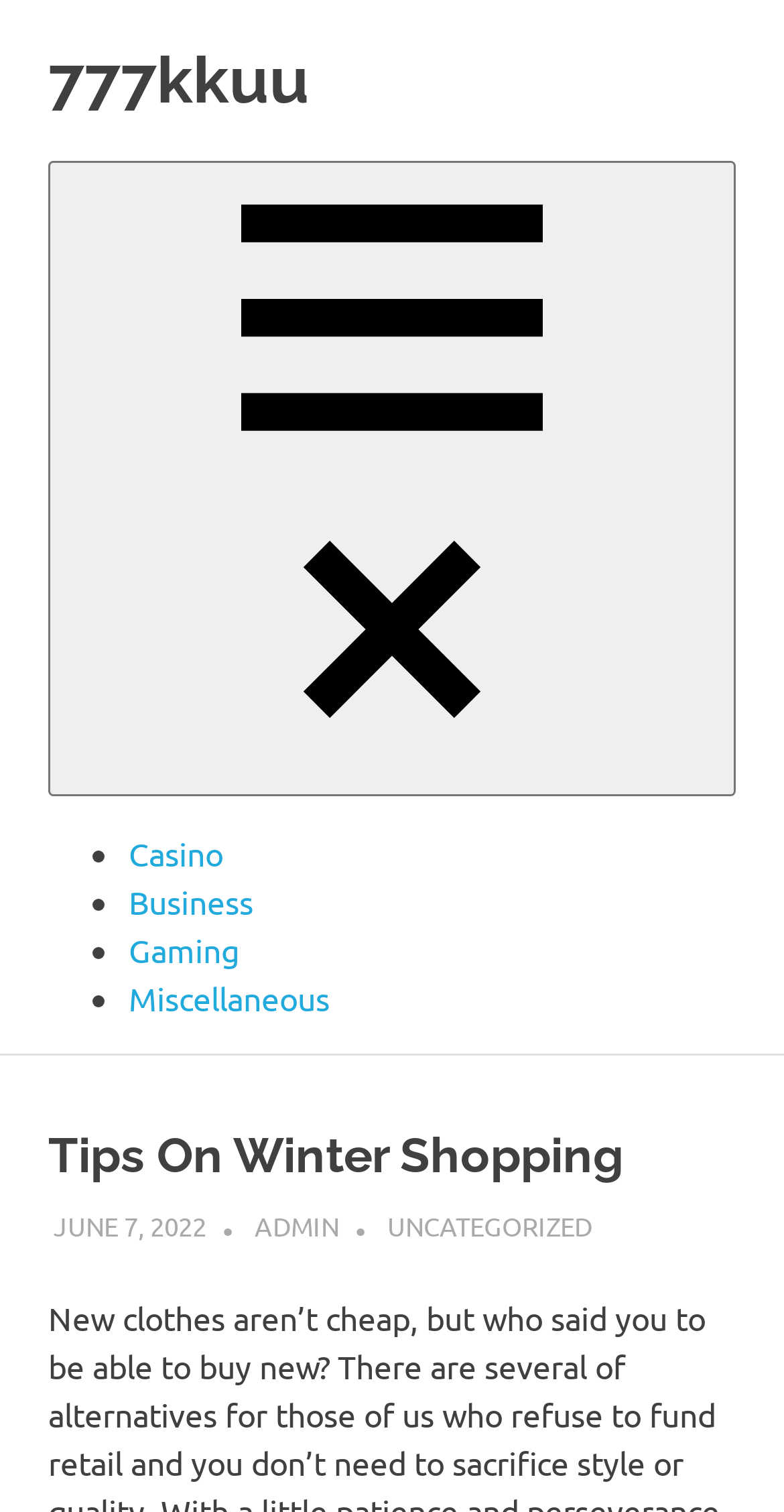Can you give a detailed response to the following question using the information from the image? What is the last category in the primary menu?

I looked at the list of categories in the 'Primary Menu' navigation element and found that the last category is 'Miscellaneous'.